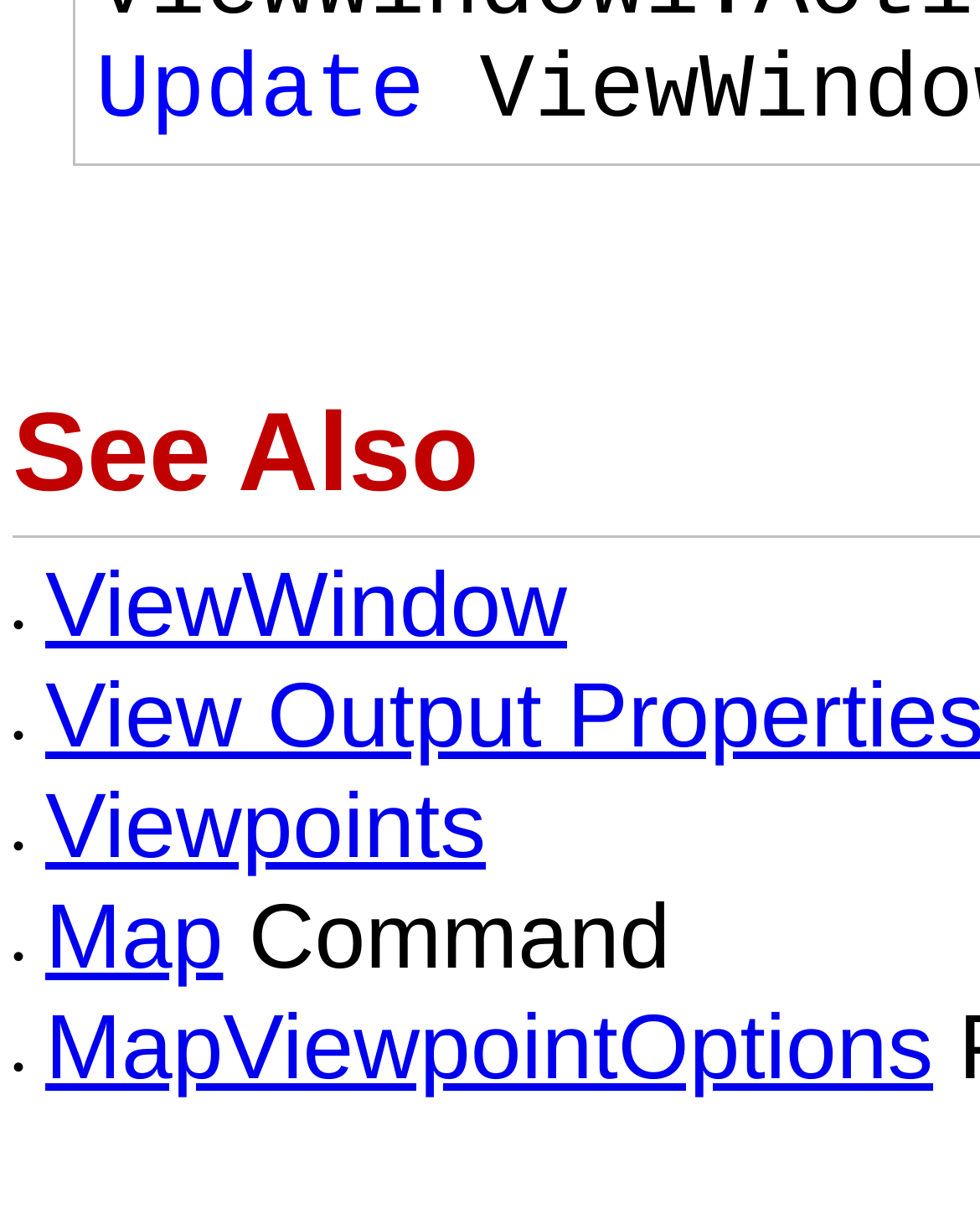What is the text next to the 'Map' link?
Based on the screenshot, answer the question with a single word or phrase.

Command